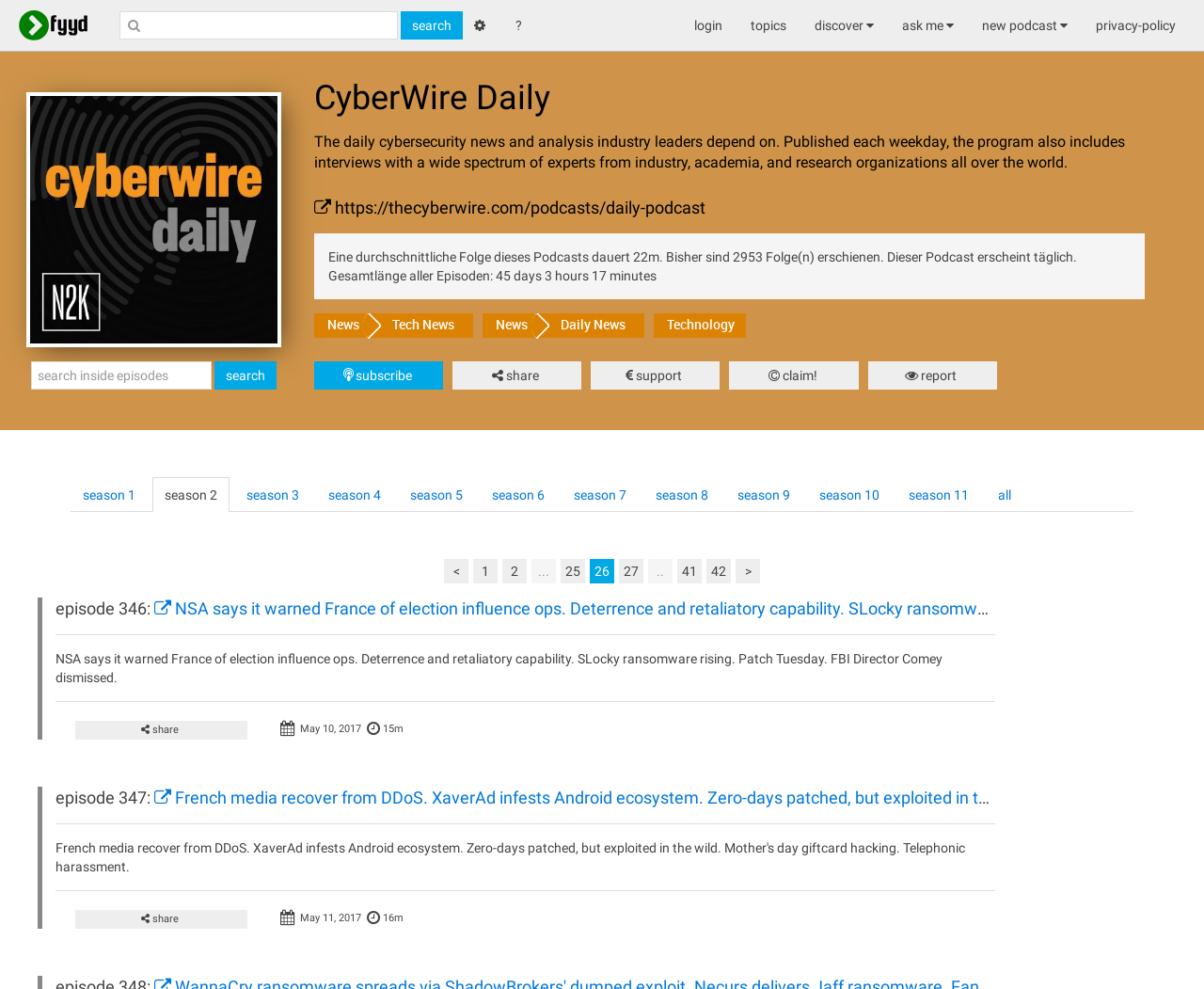How many episodes are there in total?
Based on the content of the image, thoroughly explain and answer the question.

The total number of episodes can be found in the StaticText element with the text 'Bisher sind 2953 Folge(n) erschienen.' which is located below the heading element.